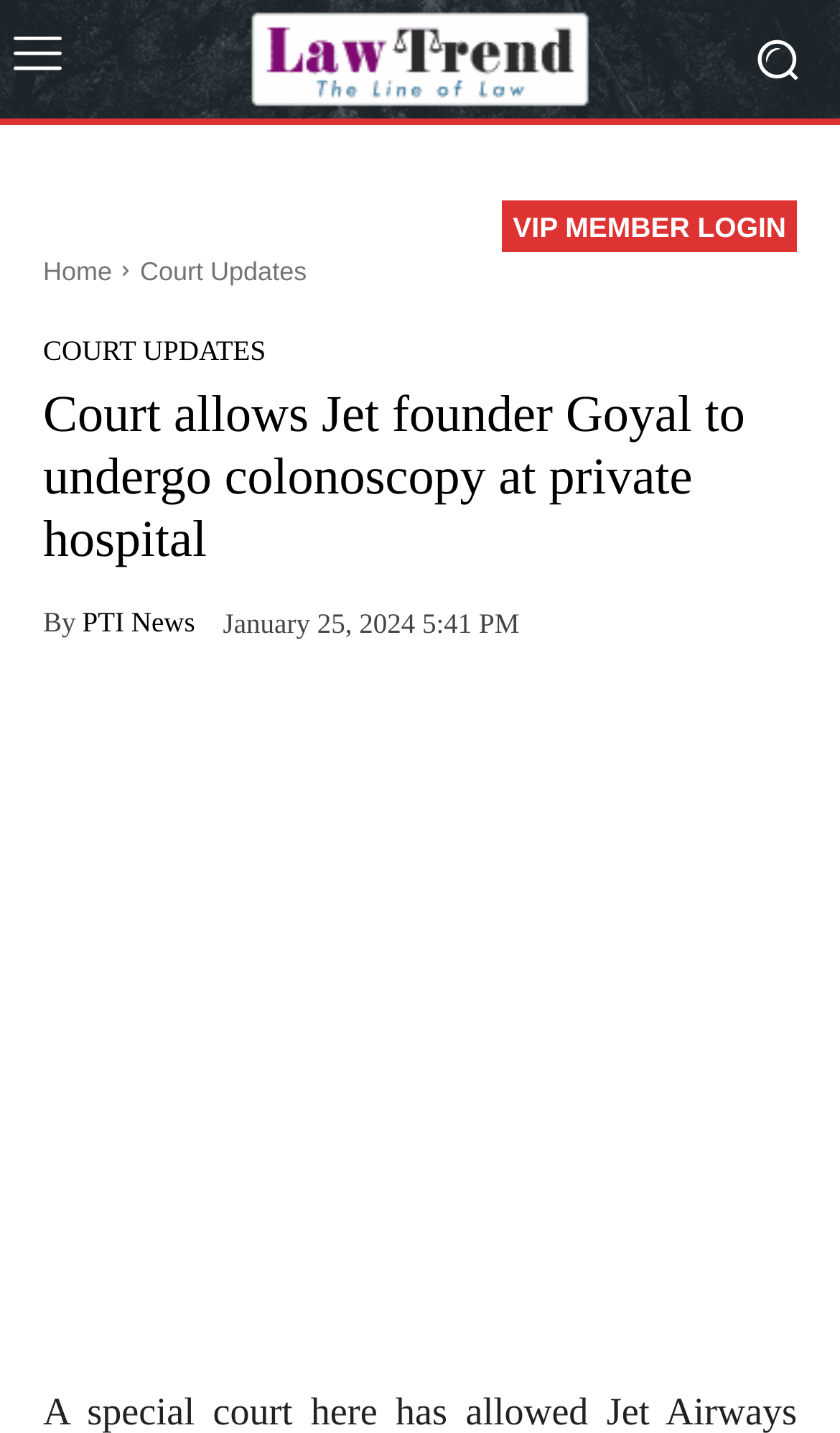Find the bounding box coordinates of the clickable area that will achieve the following instruction: "Login as a VIP member".

[0.598, 0.14, 0.949, 0.176]